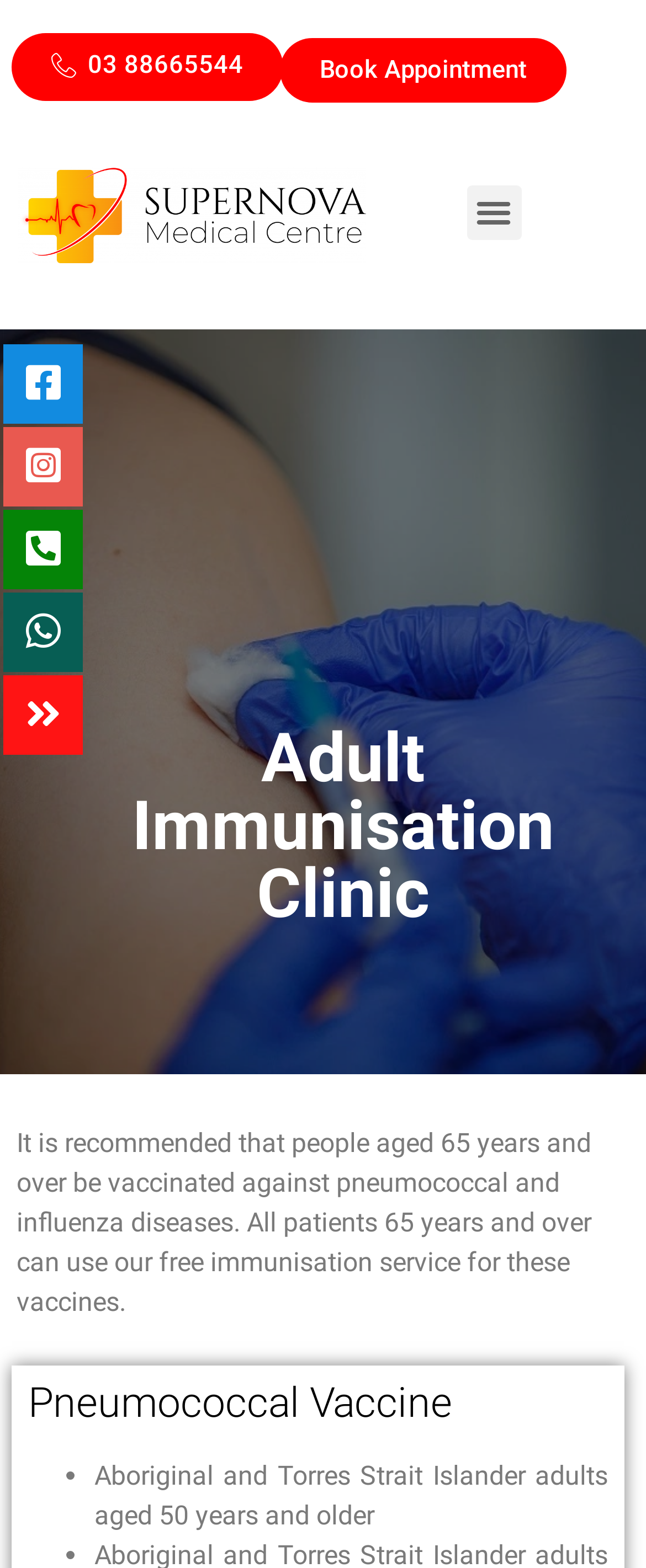Locate and extract the headline of this webpage.

Adult Immunisation Clinic